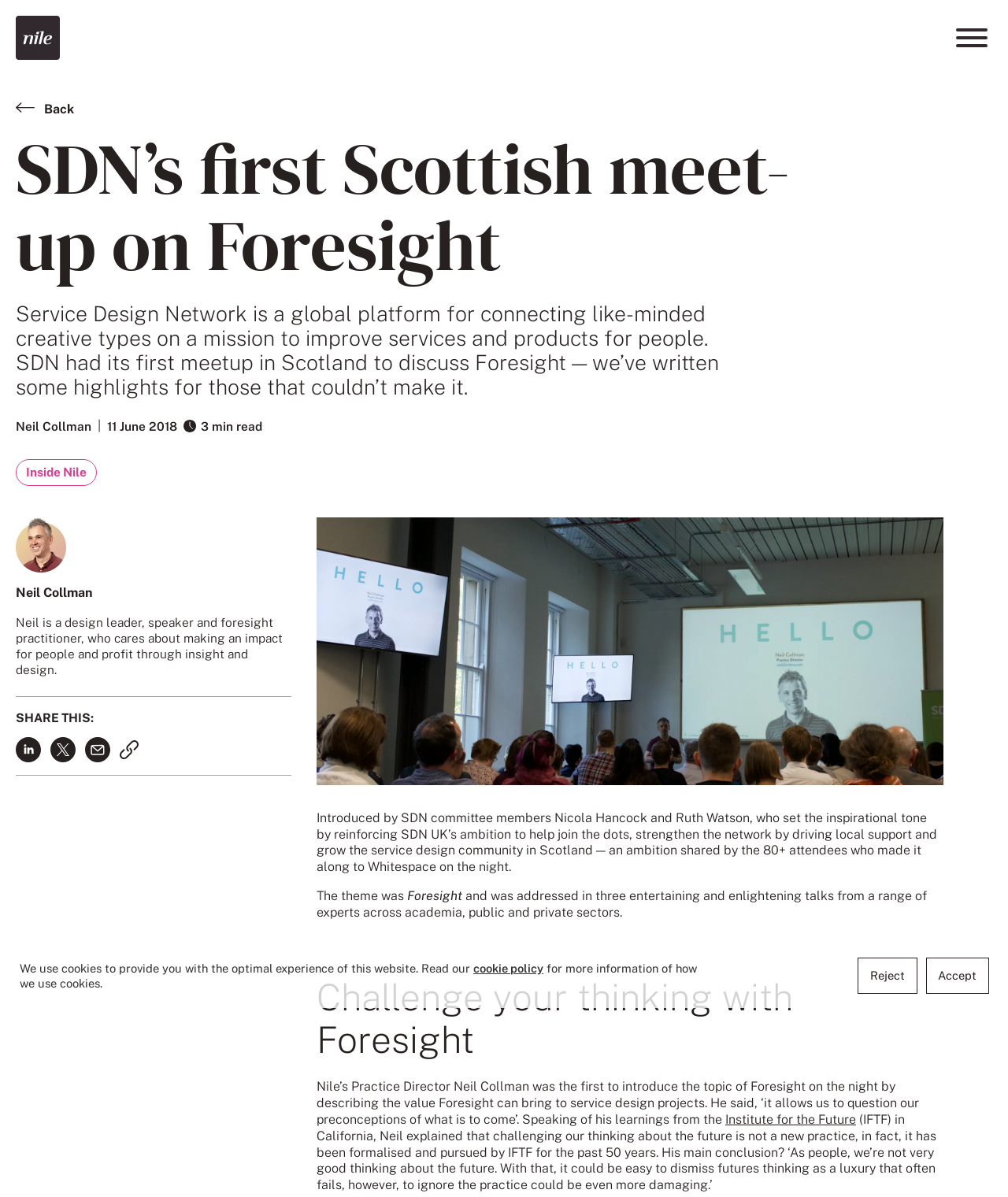Please indicate the bounding box coordinates of the element's region to be clicked to achieve the instruction: "Open the Facebook page". Provide the coordinates as four float numbers between 0 and 1, i.e., [left, top, right, bottom].

None